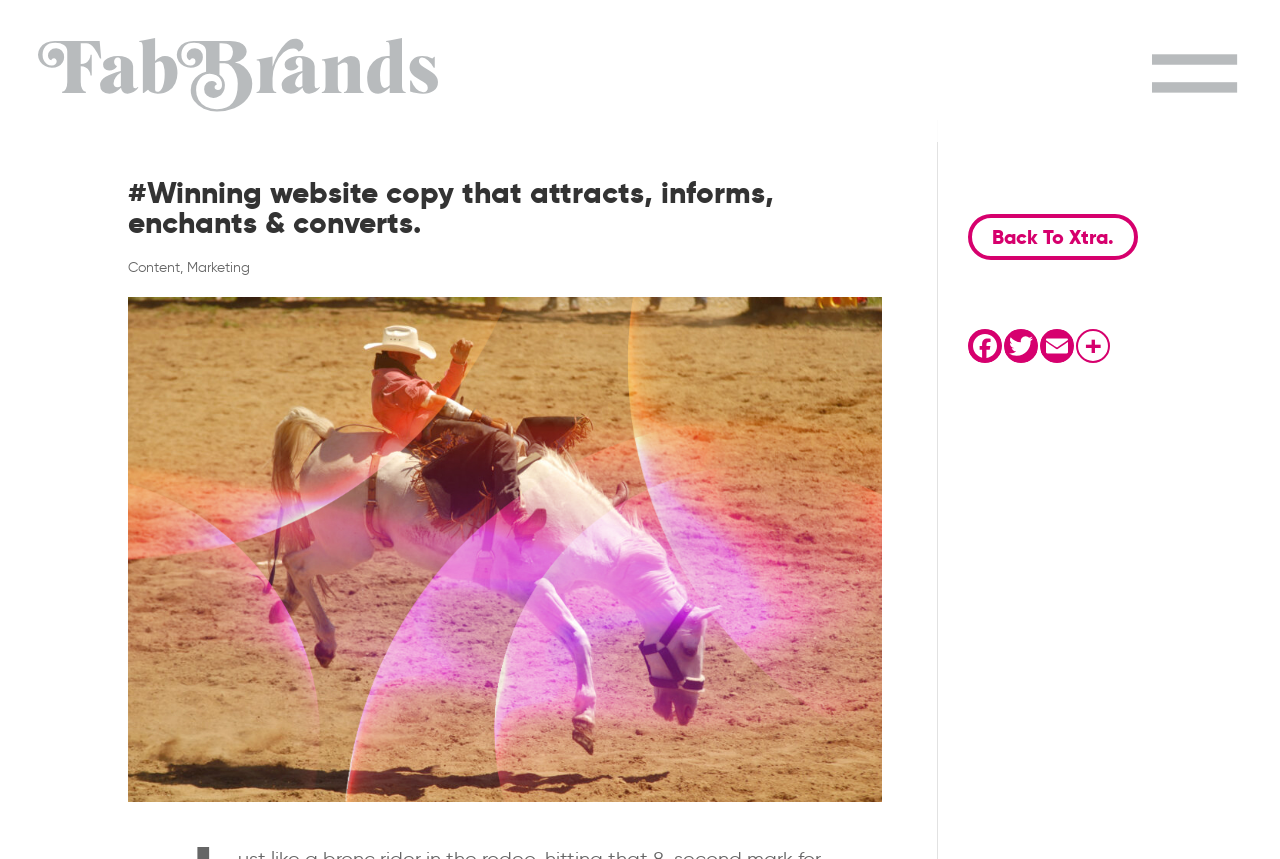Using the provided element description, identify the bounding box coordinates as (top-left x, top-left y, bottom-right x, bottom-right y). Ensure all values are between 0 and 1. Description: Twitter

[0.785, 0.382, 0.811, 0.422]